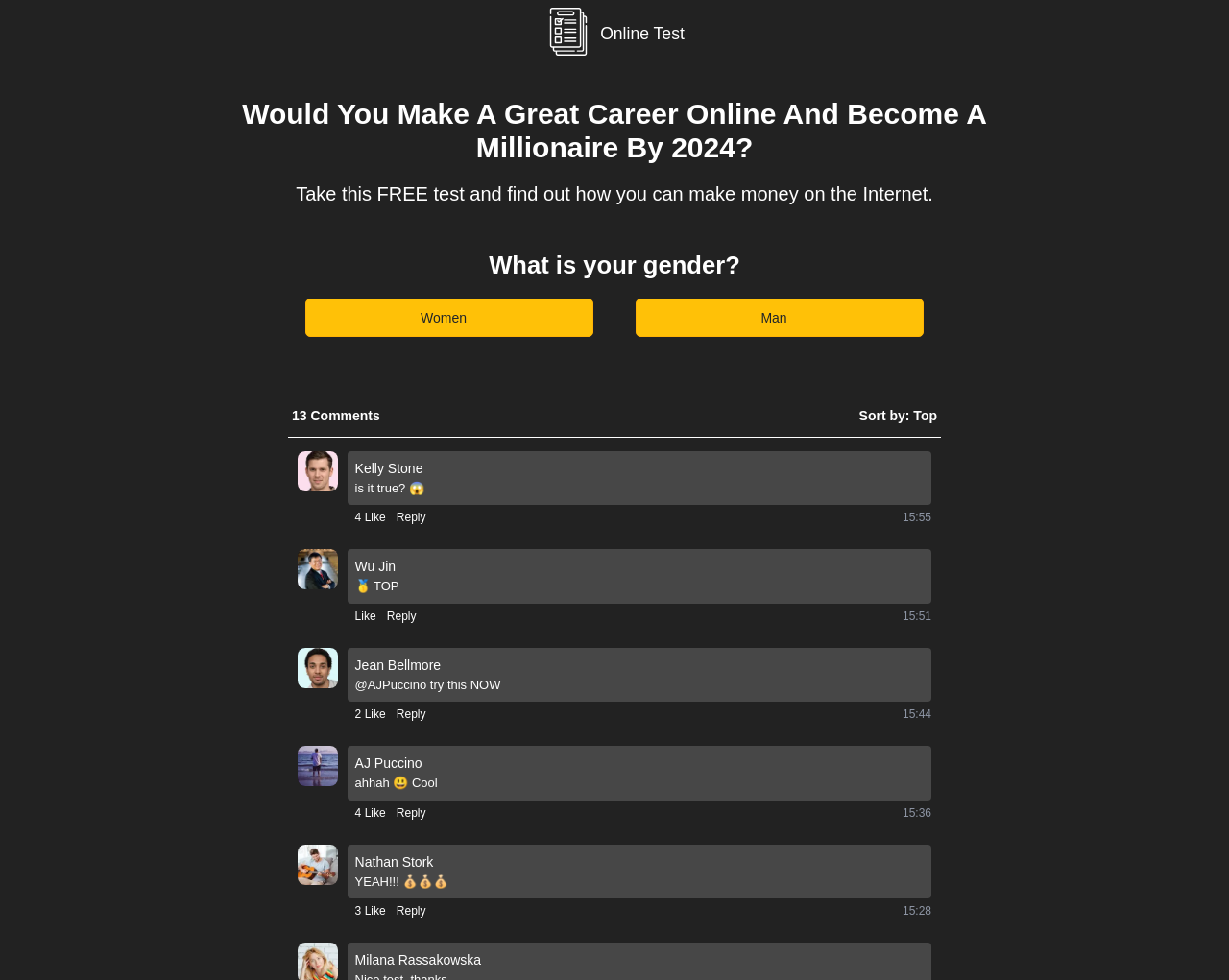Please find and provide the title of the webpage.

Would You Make A Great Career Online And Become A Millionaire By 2024?